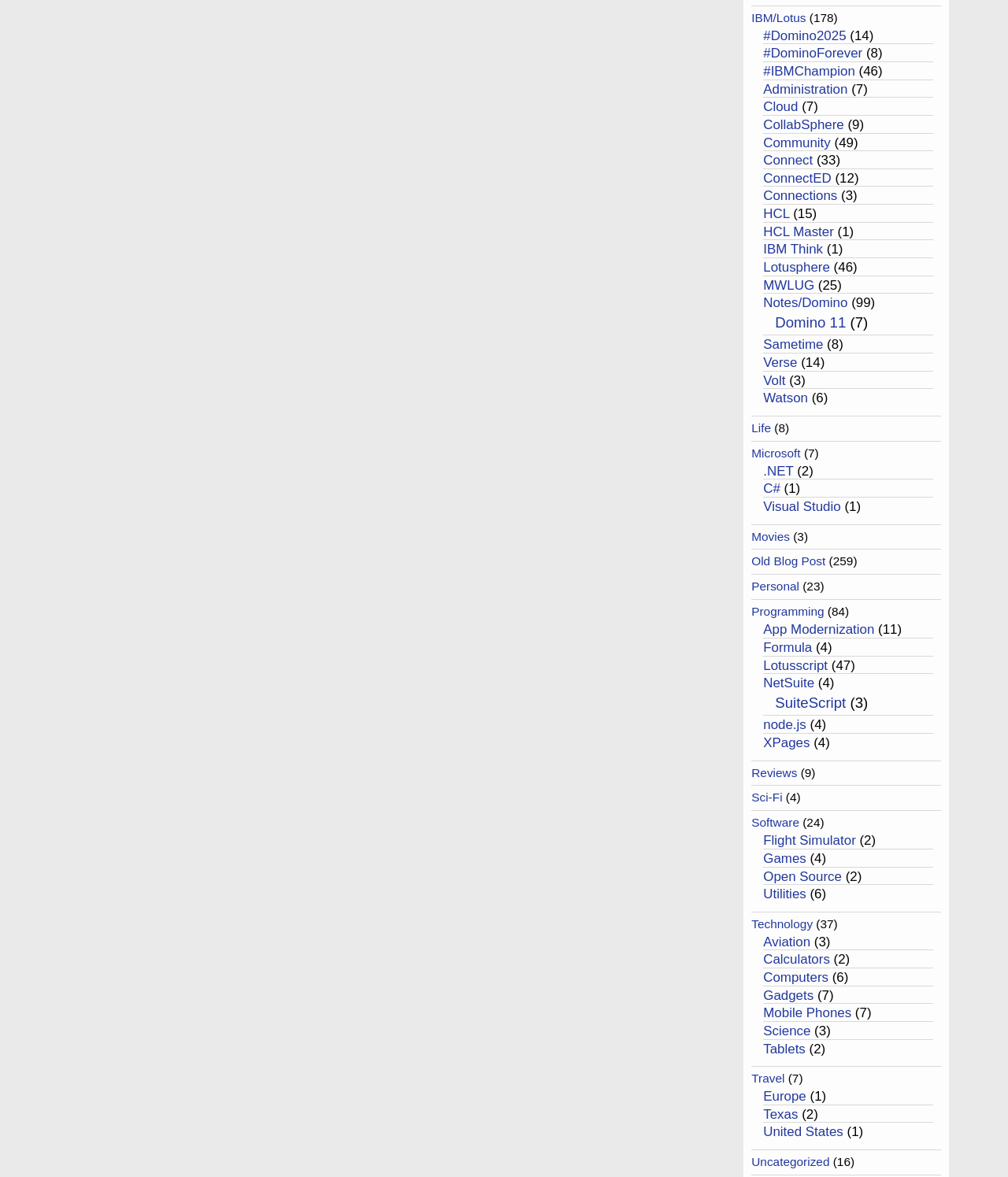Locate the bounding box coordinates of the clickable area needed to fulfill the instruction: "Click on IBM/Lotus".

[0.745, 0.009, 0.8, 0.021]